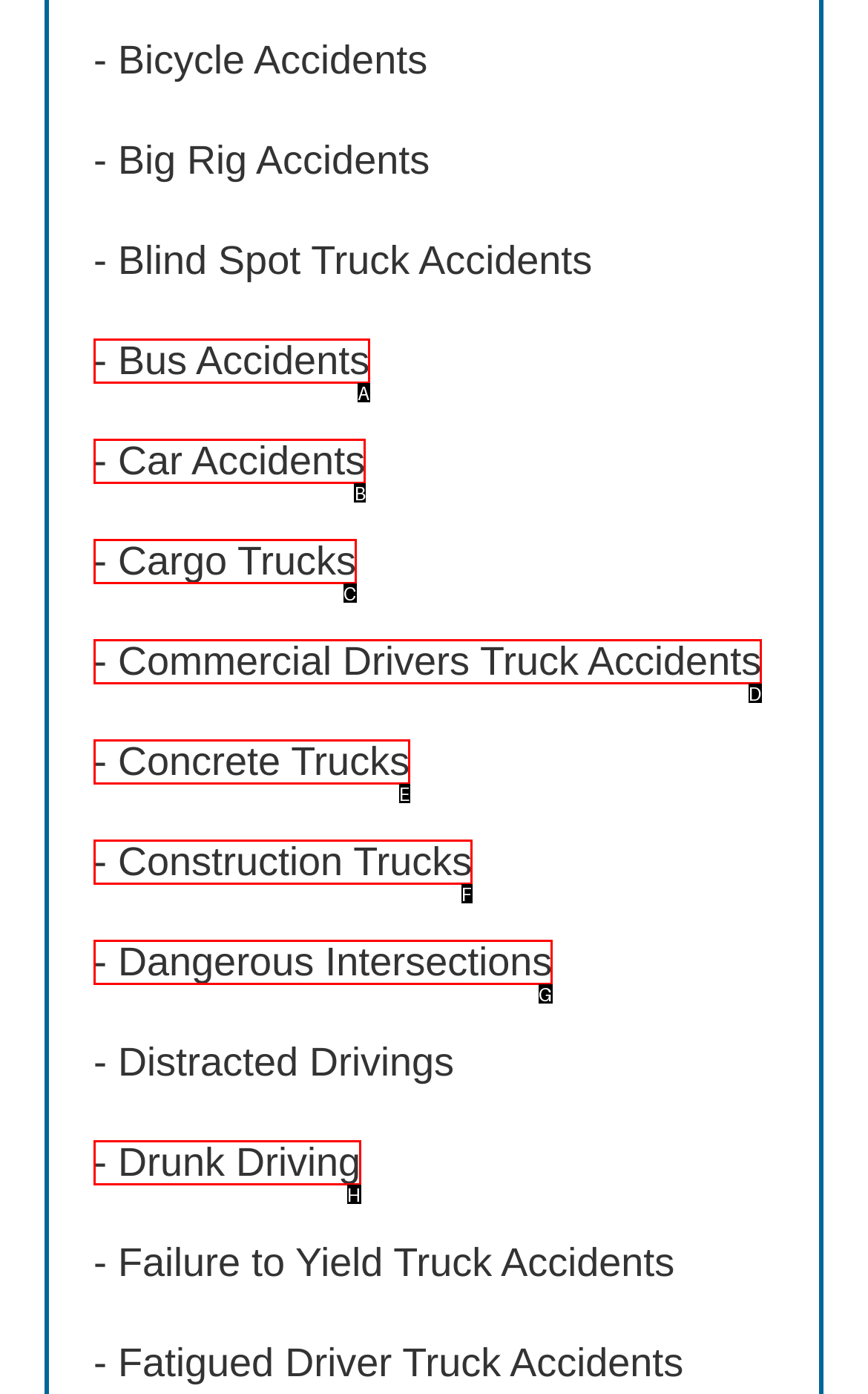Determine the HTML element to click for the instruction: Learn about Car Accidents.
Answer with the letter corresponding to the correct choice from the provided options.

B